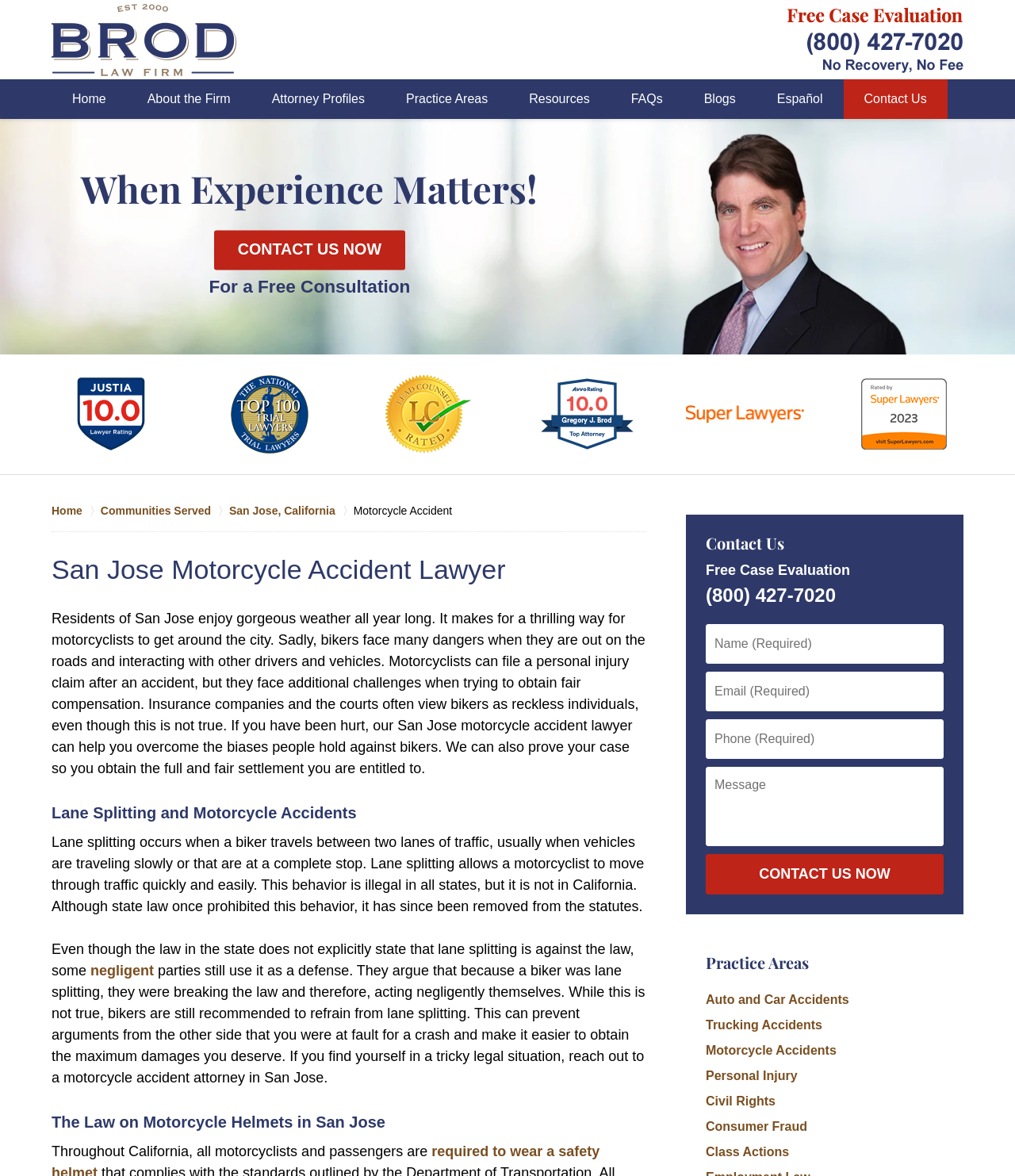Can you determine the bounding box coordinates of the area that needs to be clicked to fulfill the following instruction: "Click the 'Motorcycle Accidents' link"?

[0.695, 0.888, 0.824, 0.899]